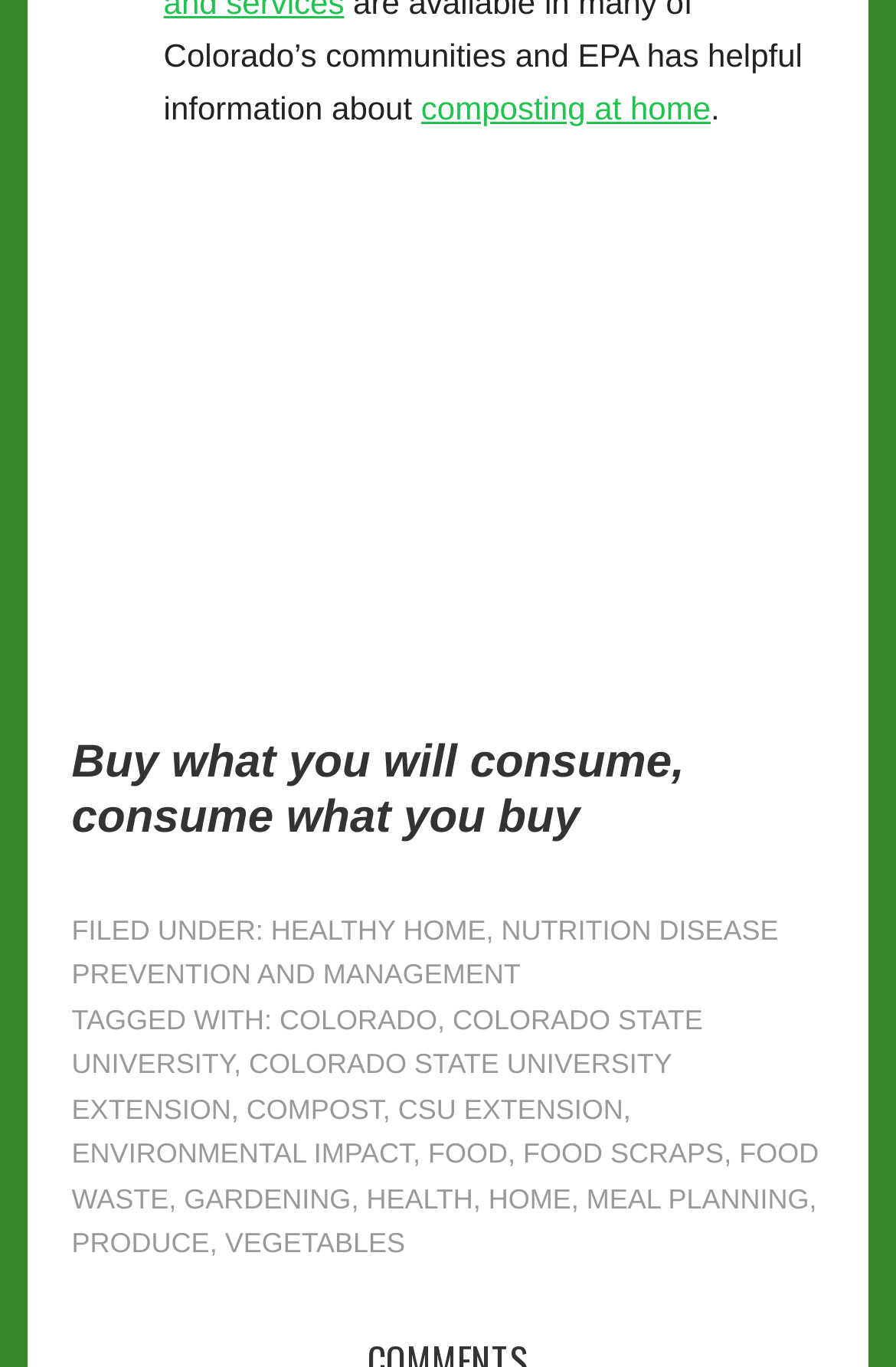Answer the question with a brief word or phrase:
What is the category of the article?

Healthy Home